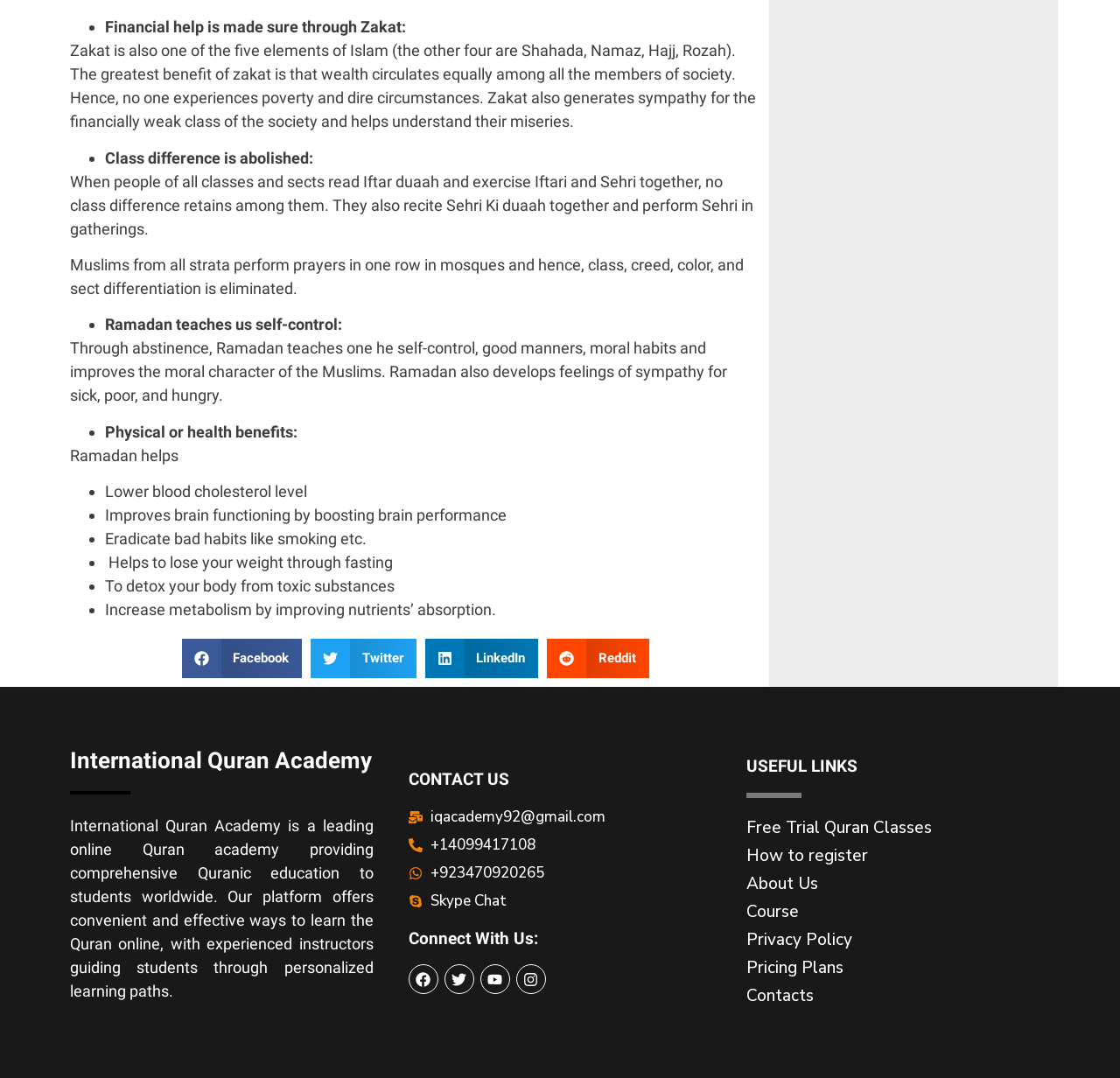Kindly determine the bounding box coordinates for the clickable area to achieve the given instruction: "Learn more about International Quran Academy".

[0.062, 0.758, 0.333, 0.928]